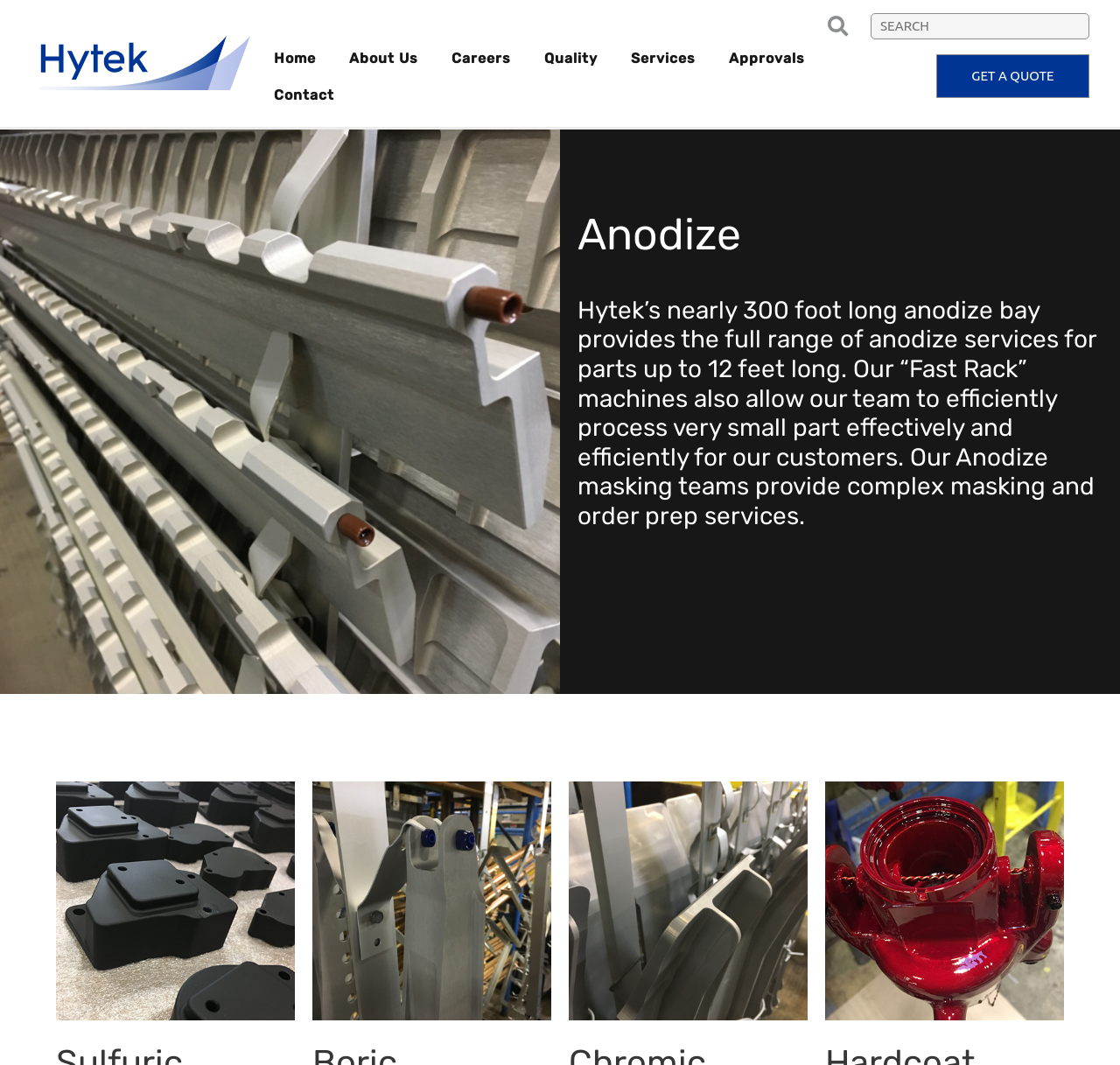Please identify the bounding box coordinates of the region to click in order to complete the task: "get a quote". The coordinates must be four float numbers between 0 and 1, specified as [left, top, right, bottom].

[0.836, 0.051, 0.973, 0.092]